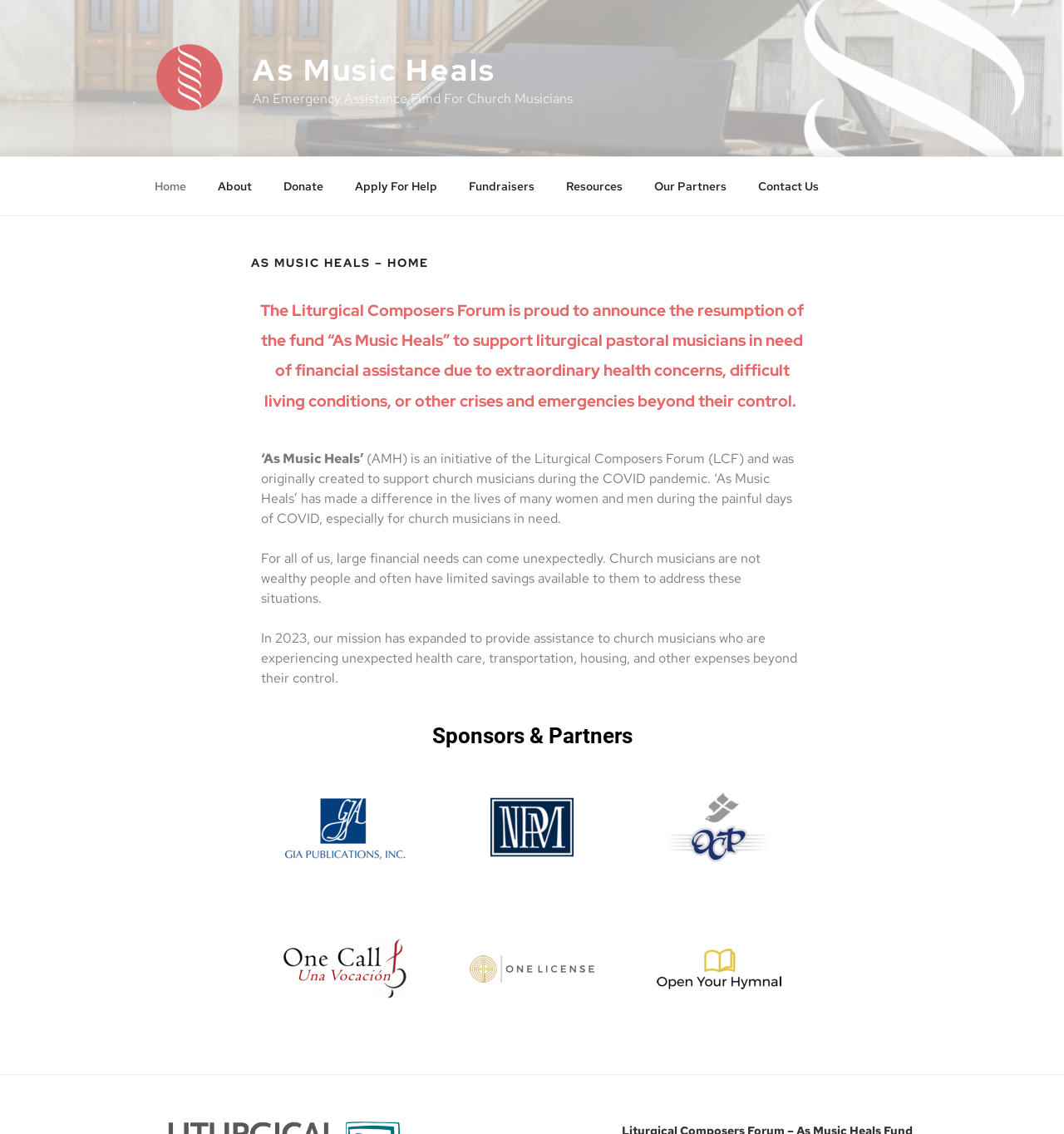Specify the bounding box coordinates of the area that needs to be clicked to achieve the following instruction: "Click on the 'As Music Heals' logo".

[0.147, 0.039, 0.209, 0.098]